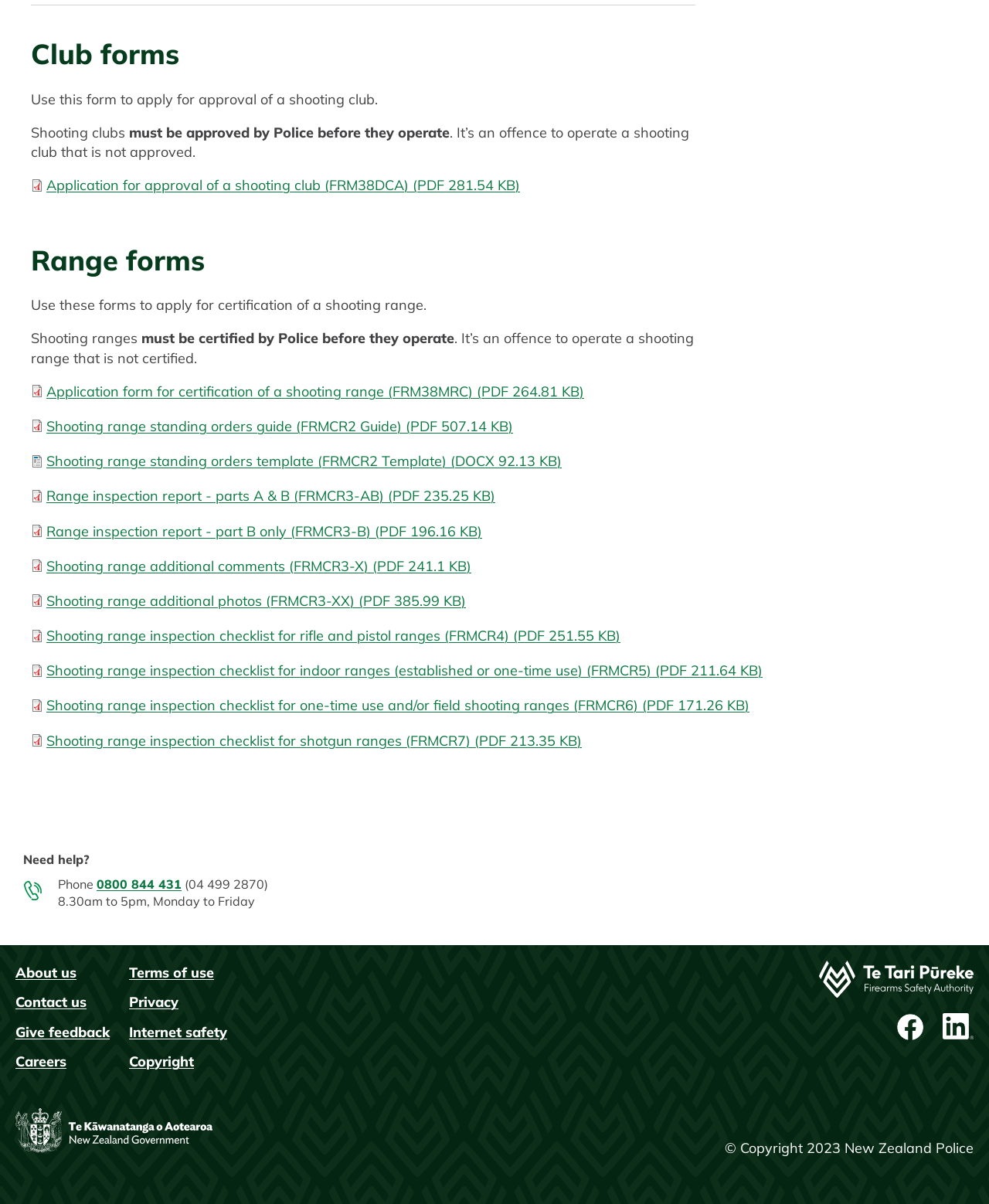Consider the image and give a detailed and elaborate answer to the question: 
How many links are provided under the 'Range forms' heading?

By counting the links provided under the 'Range forms' heading, we can determine that there are 8 links, including 'Application form for certification of a shooting range', 'Shooting range standing orders guide', and others.